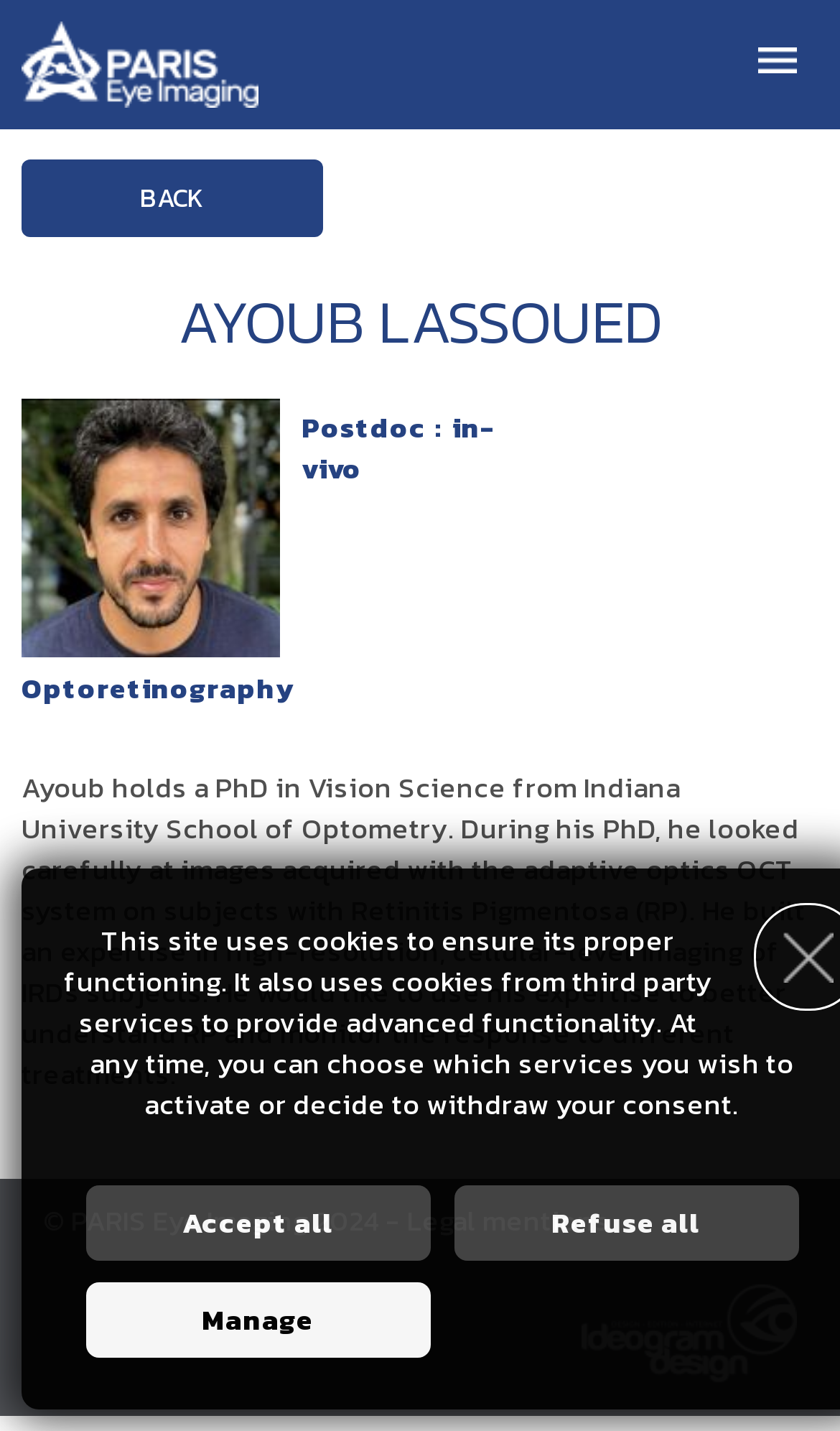Give a one-word or one-phrase response to the question: 
What is the year of copyright for the webpage?

2024